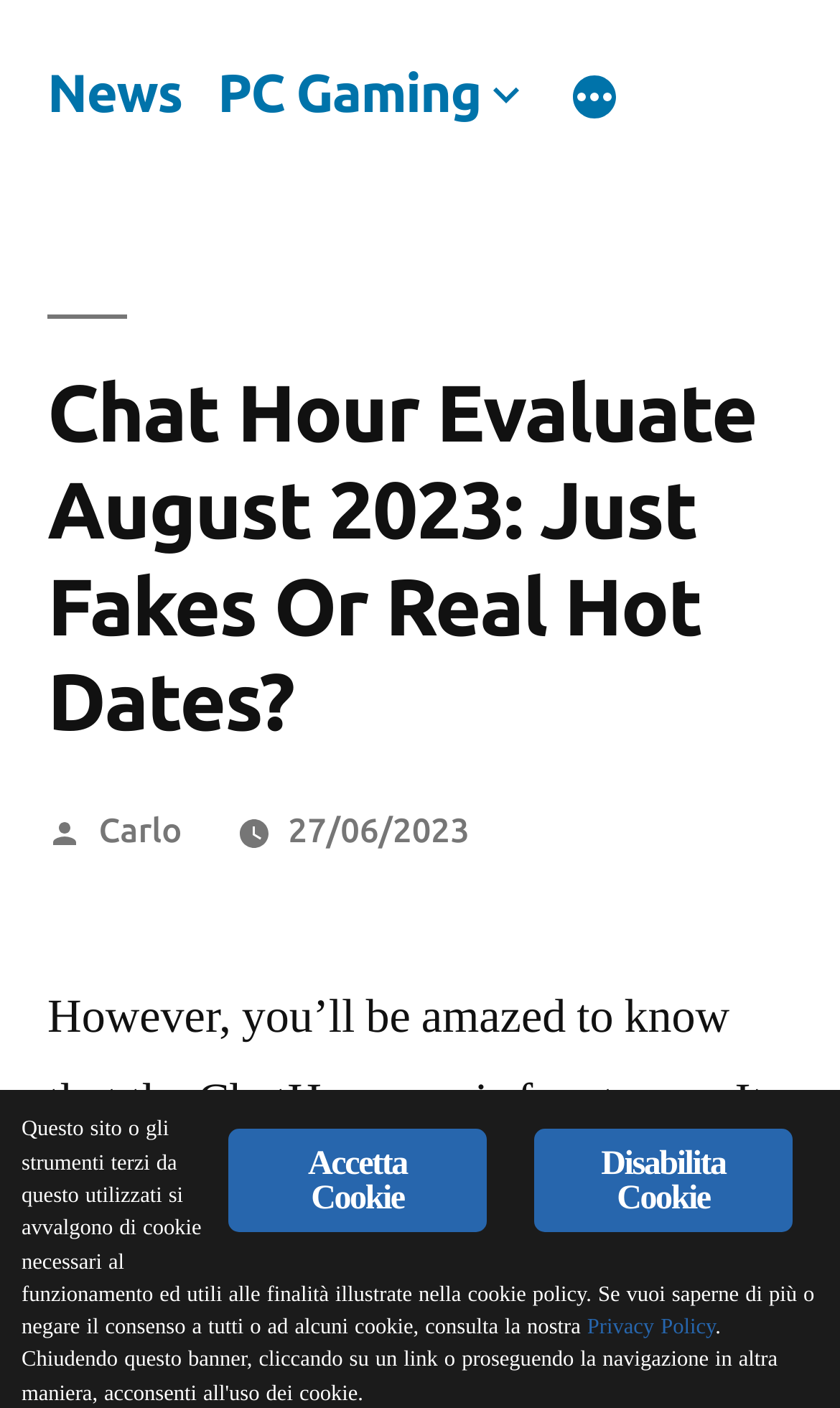Please identify the bounding box coordinates of the clickable element to fulfill the following instruction: "Click Privacy Policy". The coordinates should be four float numbers between 0 and 1, i.e., [left, top, right, bottom].

[0.699, 0.932, 0.852, 0.952]